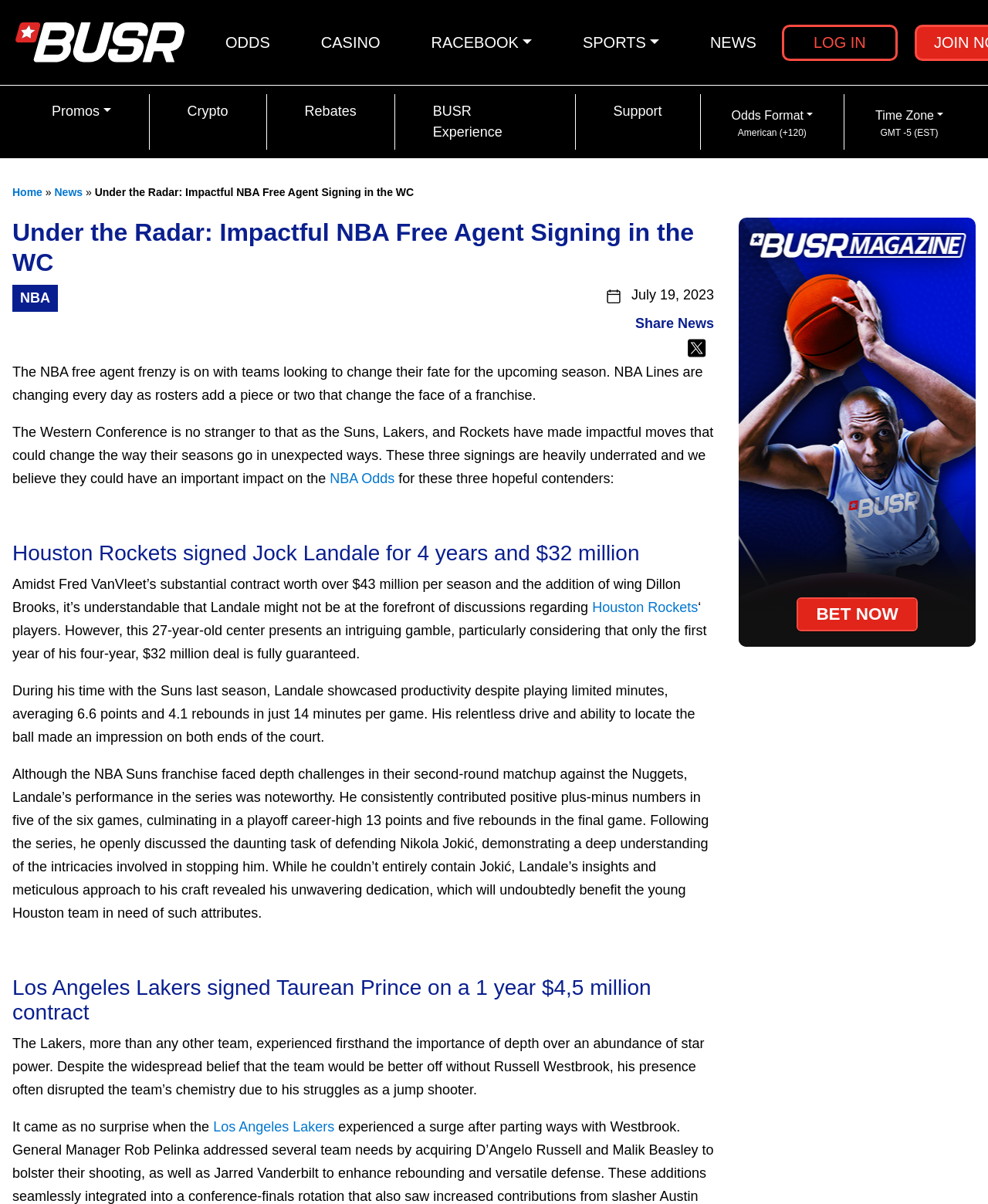Create a full and detailed caption for the entire webpage.

This webpage appears to be a sports news article focused on the NBA, specifically discussing impactful free agent signings in the Western Conference. At the top of the page, there is a navigation menu with links to "ODDS", "CASINO", "RACEBOOK", "SPORTS", and "NEWS", as well as a "LOG IN" button. Below this menu, there are additional links to "Promos", "Crypto", "Rebates", "BUSR Experience", and "Support".

The main content of the article is divided into sections, with headings such as "Under the Radar: Impactful NBA Free Agent Signing in the WC" and "Houston Rockets signed Jock Landale for 4 years and $32 million". The article discusses the signings of Jock Landale by the Houston Rockets and Taurean Prince by the Los Angeles Lakers, providing analysis and statistics about their performances.

Throughout the article, there are links to related topics, such as "NBA Odds" and team names like "Houston Rockets" and "Los Angeles Lakers". There are also social media links, including a "Twitter logo" image. The article is accompanied by a "Share News" button and a "BET NOW" link.

At the bottom of the page, there is a plugin object, but its purpose is unclear. Overall, the webpage is densely packed with text and links, suggesting a focus on providing in-depth information and analysis about the NBA.